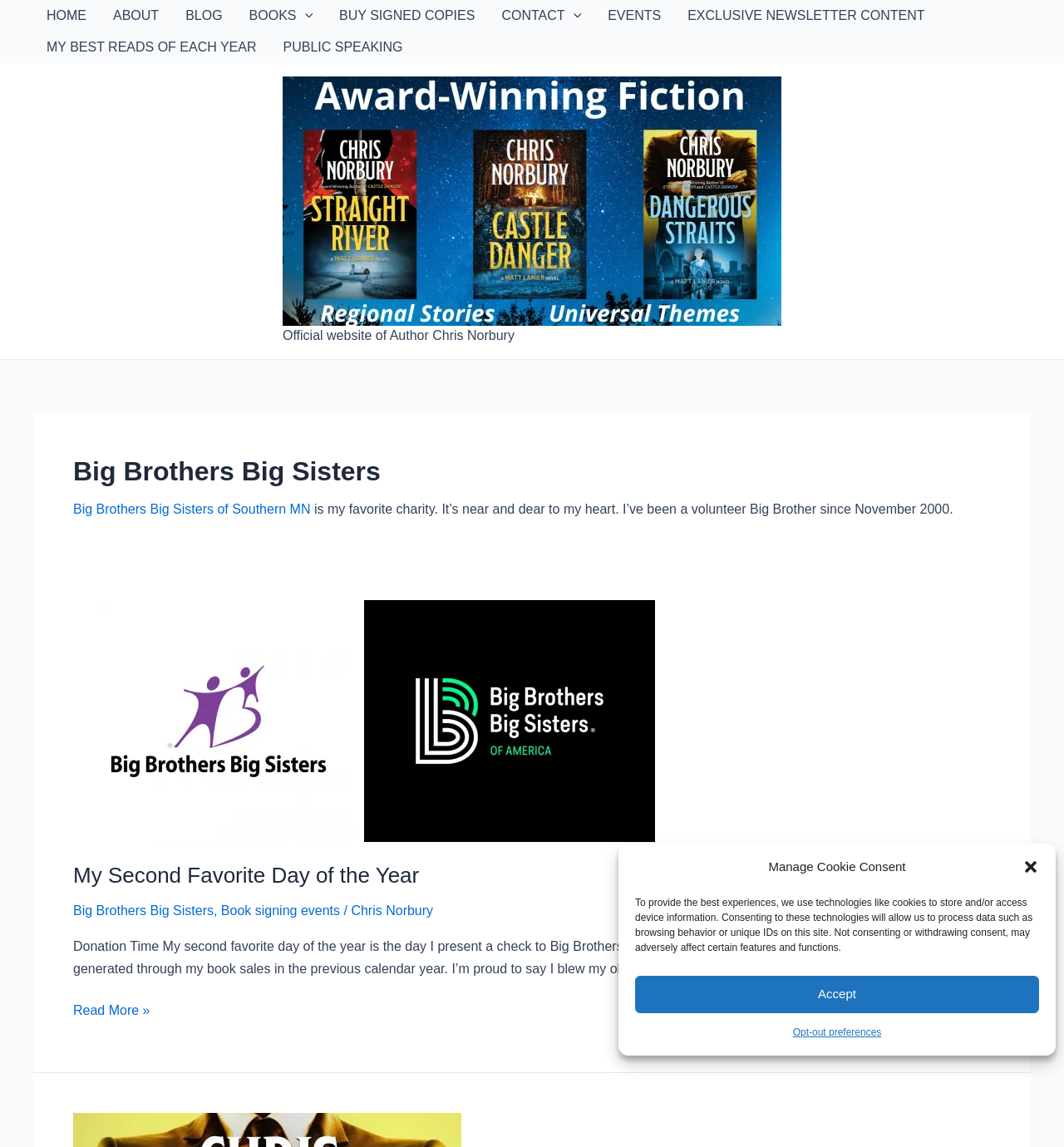Please mark the clickable region by giving the bounding box coordinates needed to complete this instruction: "Click the 'My Second Favorite Day of the Year Read More »' link".

[0.069, 0.872, 0.141, 0.891]